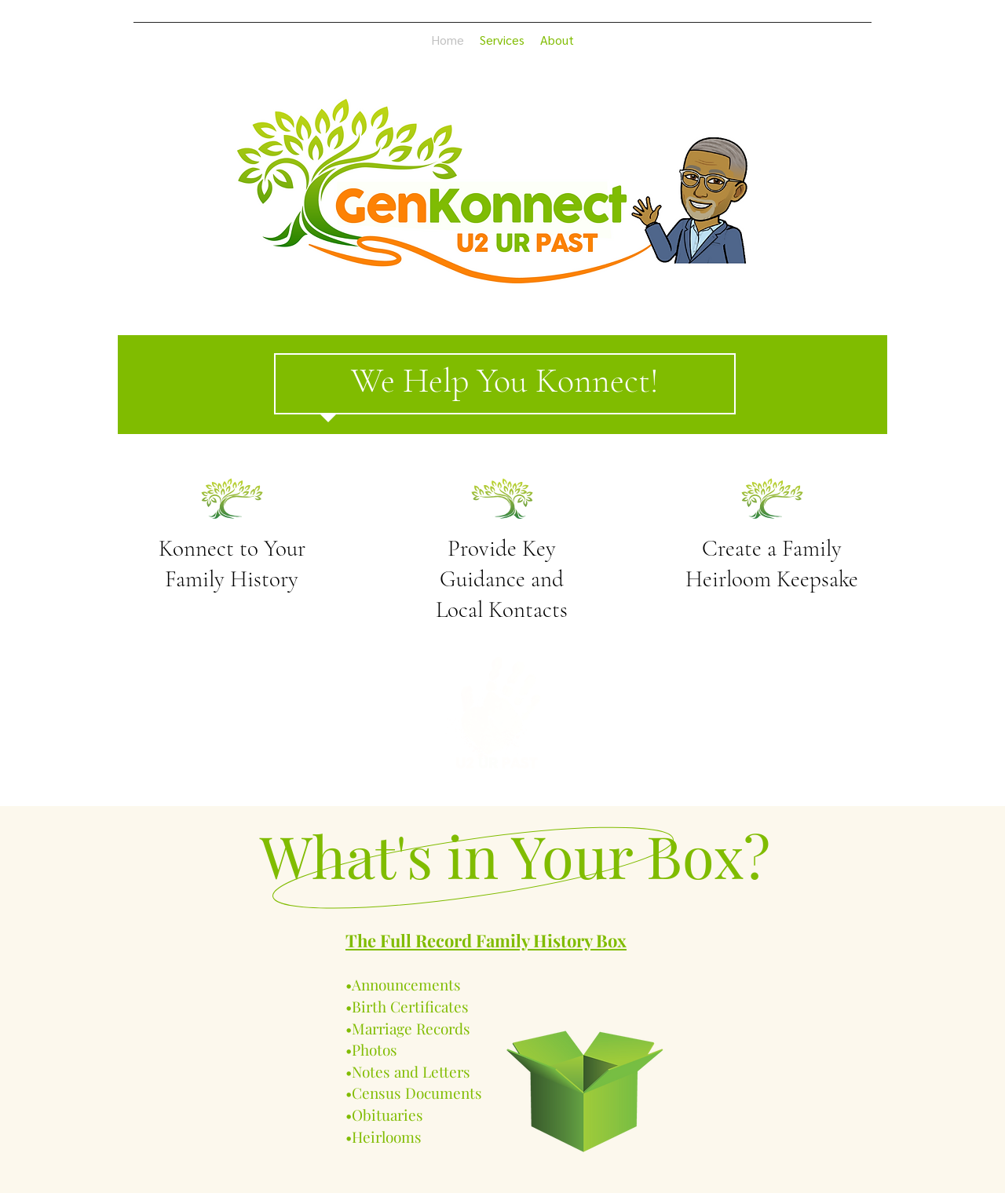Based on the visual content of the image, answer the question thoroughly: What is the main service provided by this website?

Based on the webpage content, especially the image 'Genealogy Family History Ancestry Guide' and the headings 'Konnect to Your Family History' and 'Create a Family Heirloom Keepsake', it can be inferred that the main service provided by this website is related to genealogy.